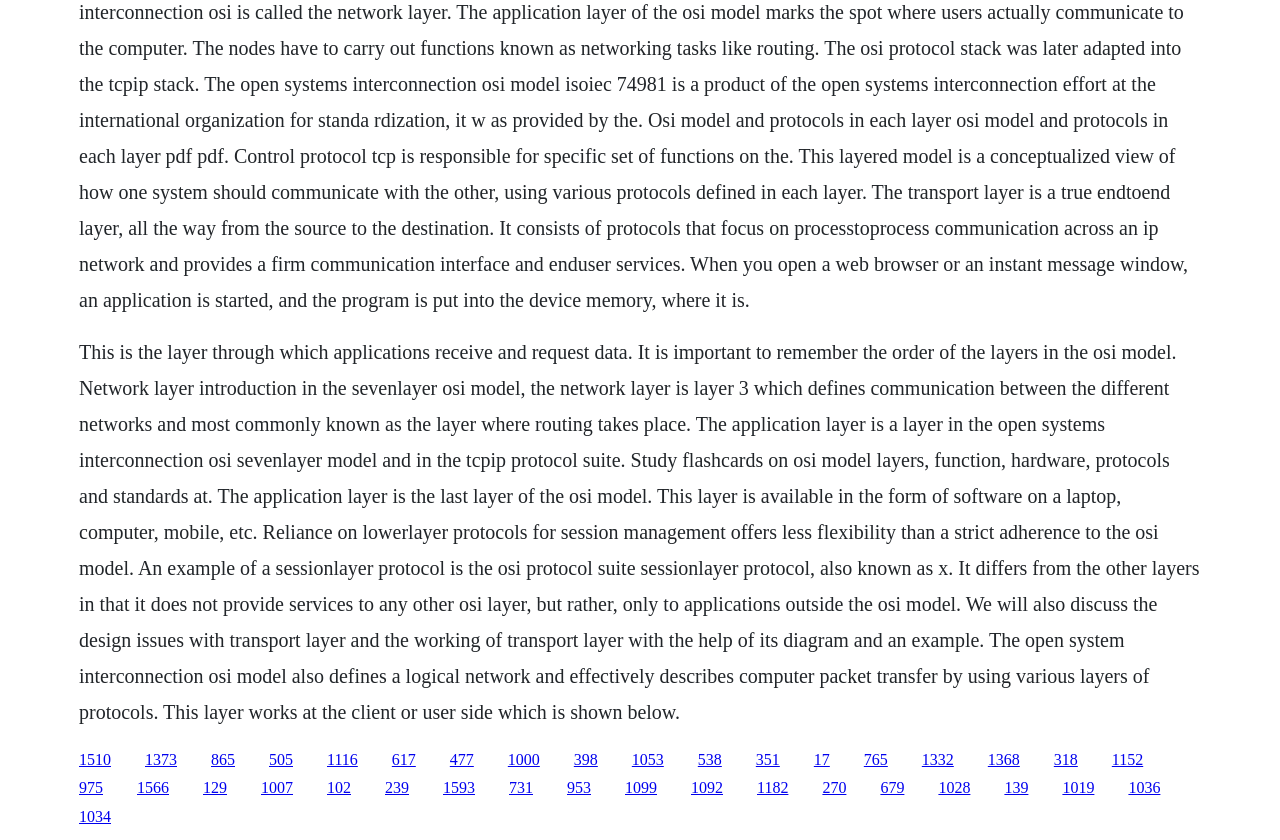From the image, can you give a detailed response to the question below:
What is the last layer of the OSI model?

The text states that the application layer is the last layer of the OSI model, and it is available in the form of software on devices such as laptops, computers, and mobiles.